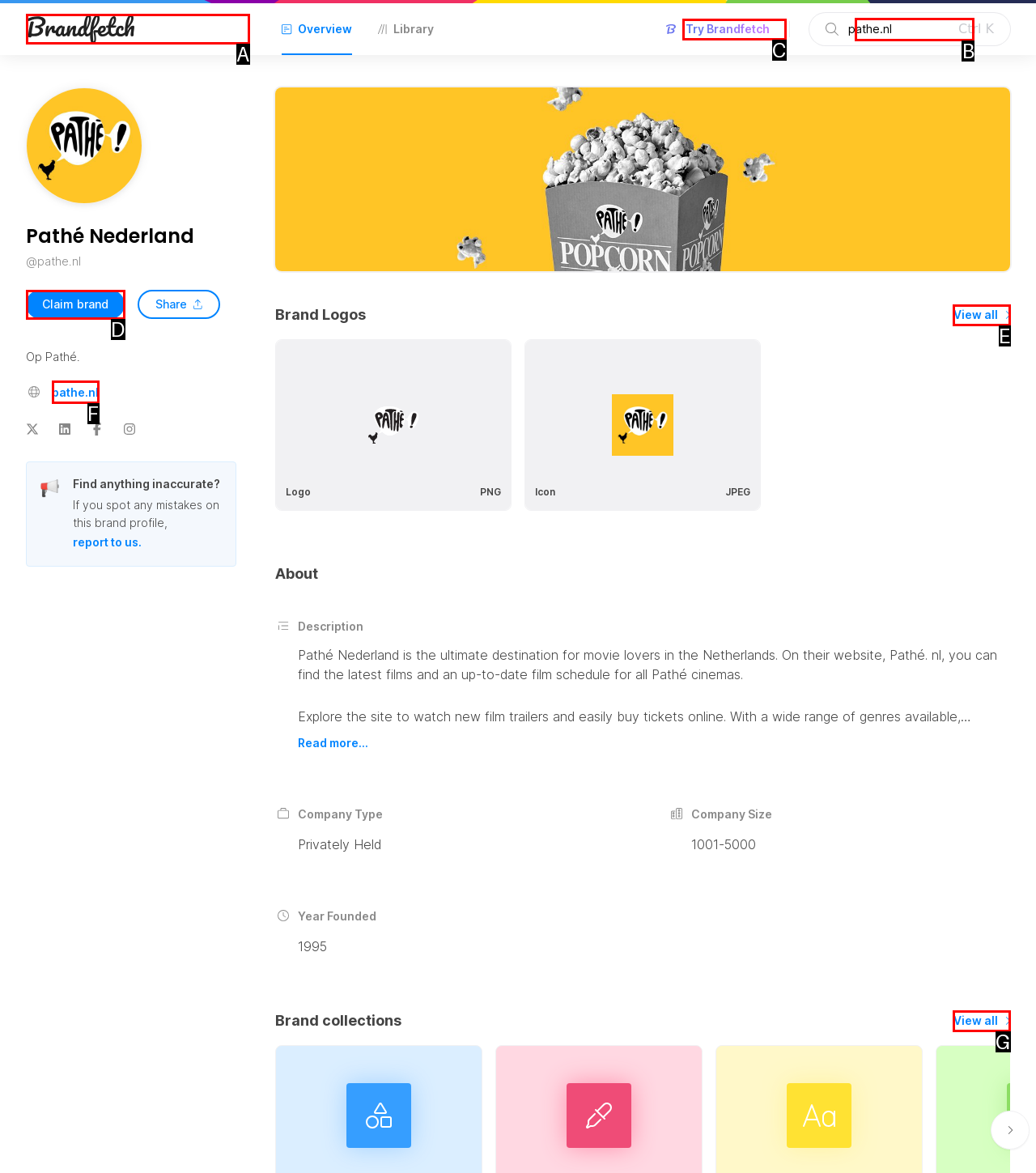Determine which option matches the element description: alt="Brandfetch's SVG logo"
Reply with the letter of the appropriate option from the options provided.

A